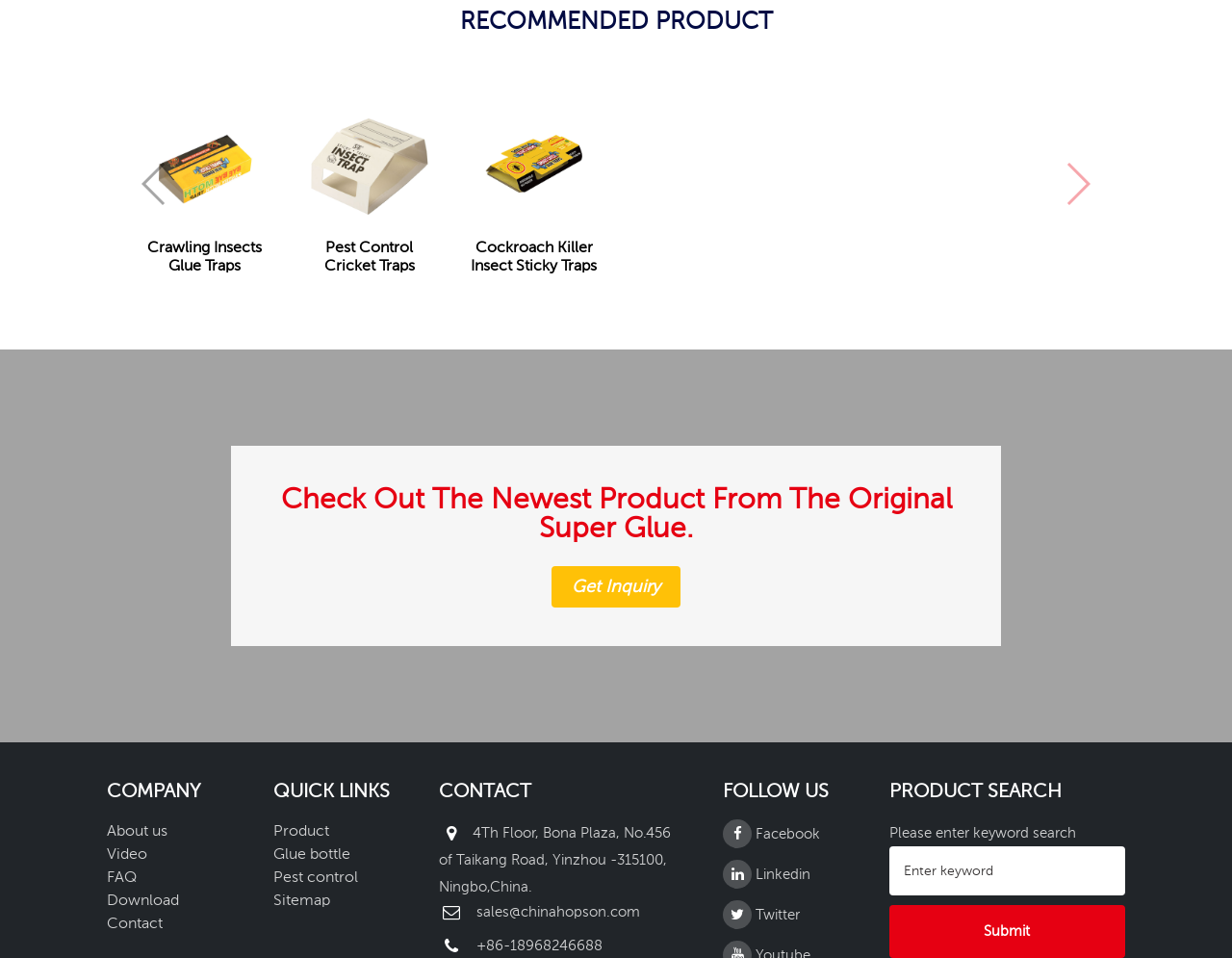Locate the bounding box coordinates of the clickable area to execute the instruction: "Click the 'Get Inquiry' link". Provide the coordinates as four float numbers between 0 and 1, represented as [left, top, right, bottom].

[0.448, 0.591, 0.552, 0.634]